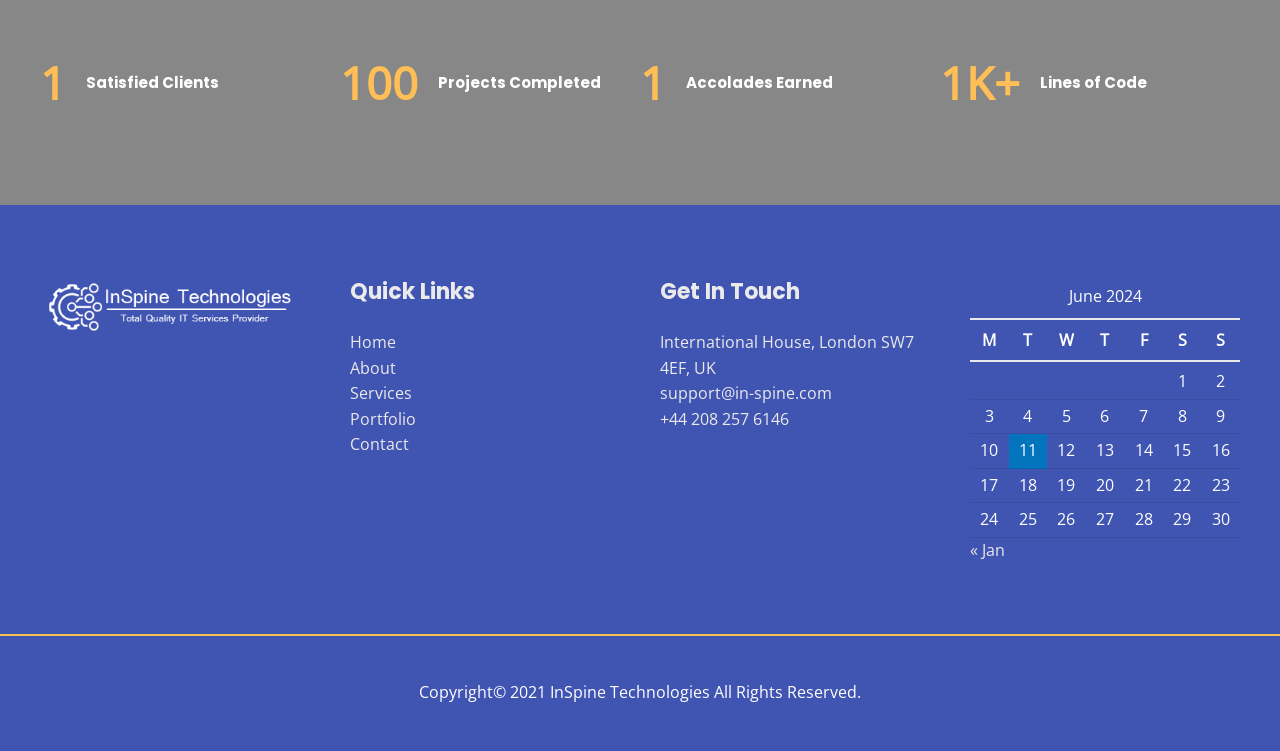Please find the bounding box for the UI element described by: "Home".

[0.273, 0.441, 0.309, 0.47]